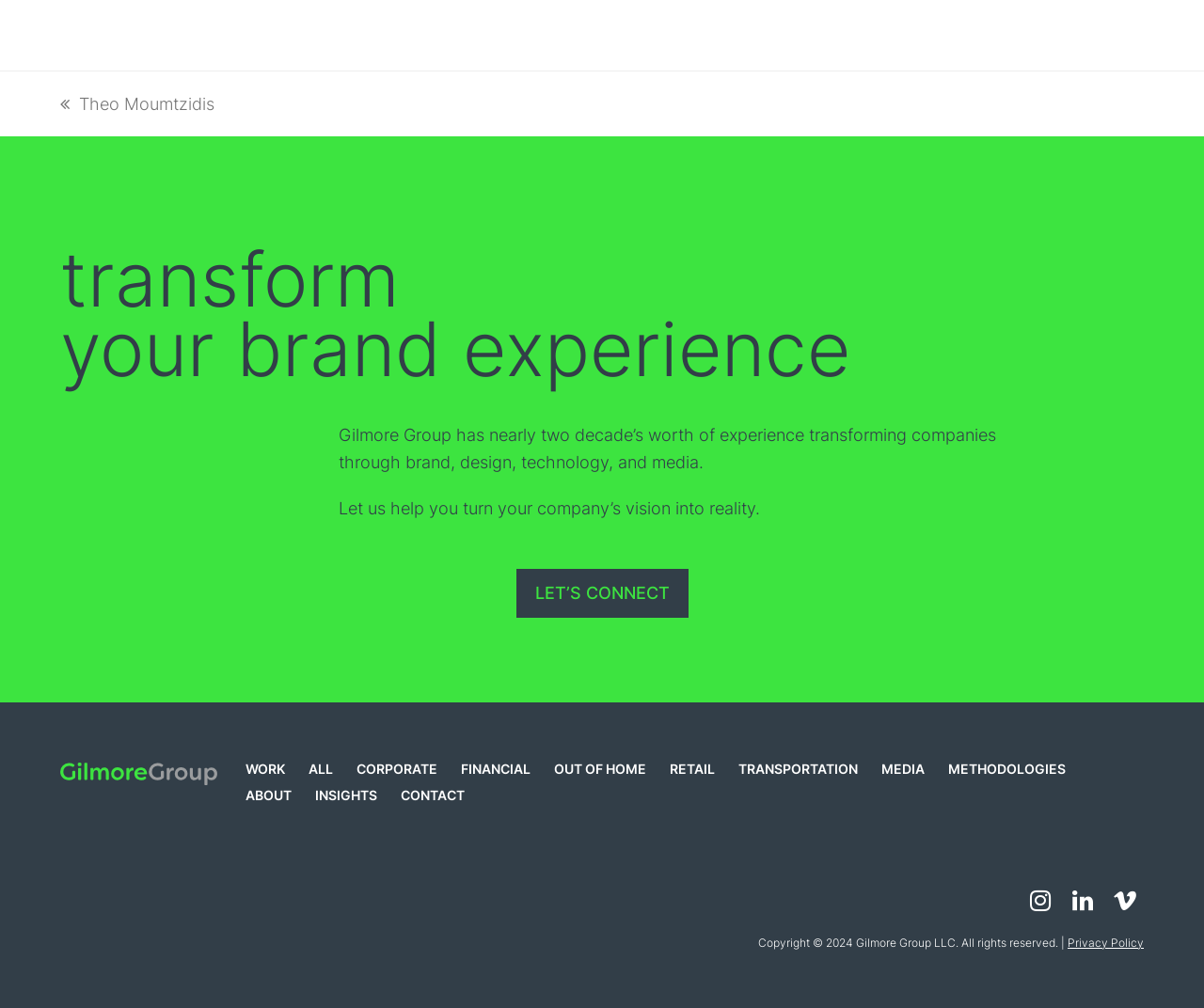What is the copyright year?
Please provide a comprehensive and detailed answer to the question.

The copyright year is 2024, which is mentioned in the StaticText element with ID 314, stating 'Copyright © 2024 Gilmore Group LLC. All rights reserved.'